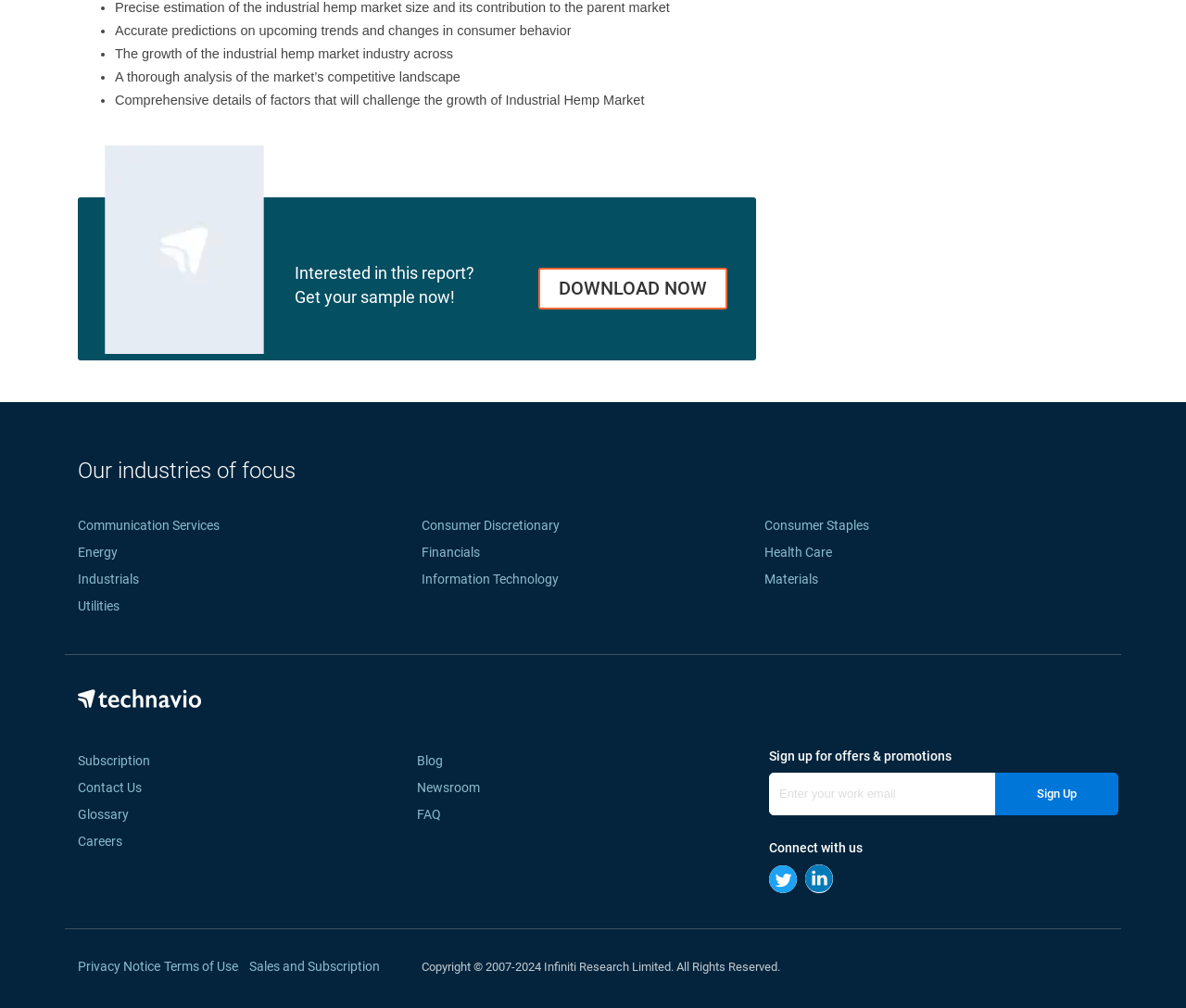Give a concise answer of one word or phrase to the question: 
What is the purpose of the textbox 'Enter your work email'?

To sign up for offers and promotions